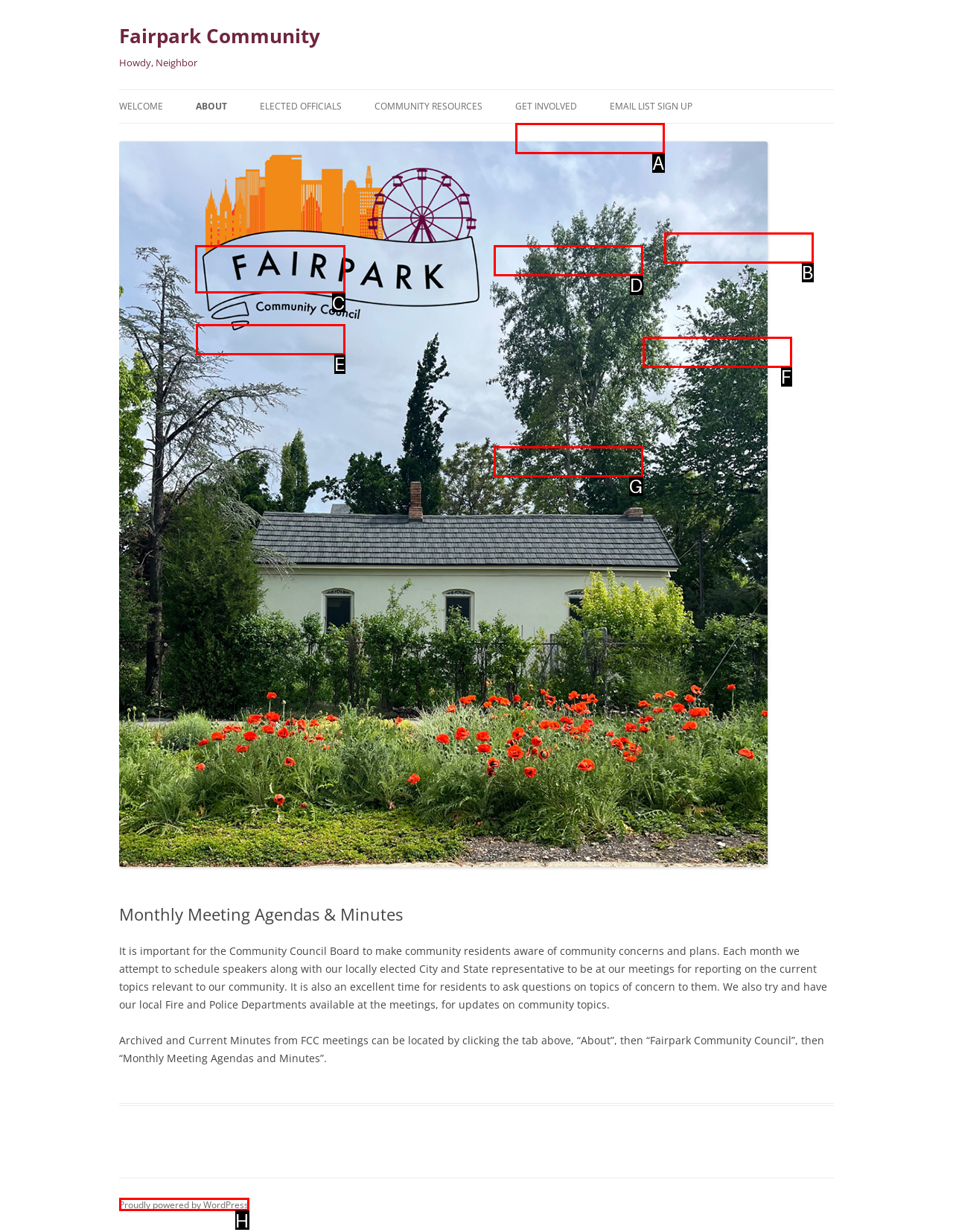Identify which lettered option completes the task: Read about 'FAIRPARK COMMUNITY COUNCIL BOARD'. Provide the letter of the correct choice.

C